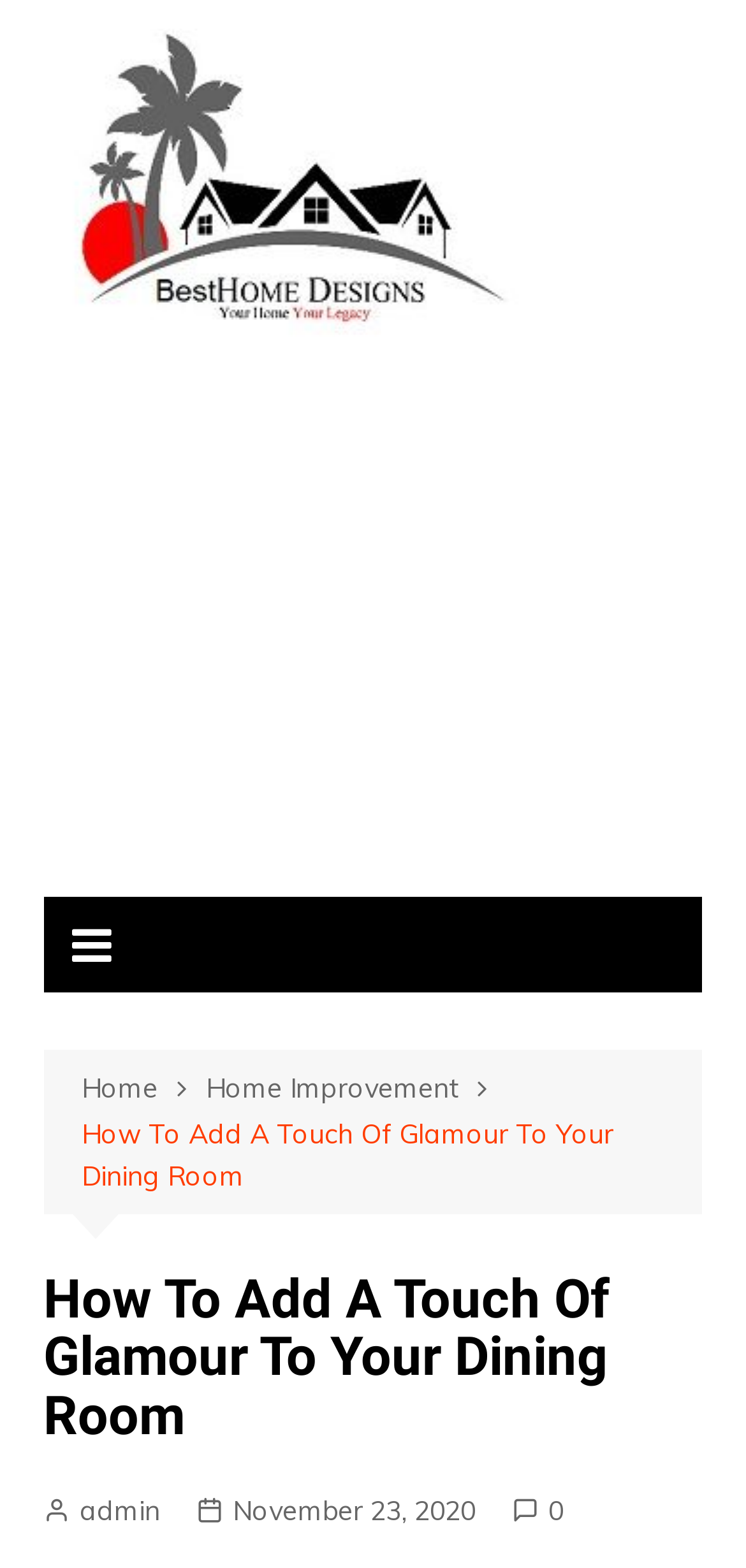Create an elaborate caption for the webpage.

The webpage is about decorating a dining room, specifically adding a touch of glamour to it. At the top left corner, there is a logo of "Best Home designs" which is also a clickable link. Below the logo, there is a large advertisement iframe that spans the entire width of the page.

On the right side of the page, there is a navigation menu in the form of breadcrumbs, which shows the hierarchy of the current page. The breadcrumbs consist of four links: "Home", "Home Improvement", the current page "How To Add A Touch Of Glamour To Your Dining Room", and an admin link.

Below the breadcrumbs, there is a heading that repeats the title of the current page. Underneath the heading, there are three links: one for admin, one showing the date "November 23, 2020", and another showing the number "10". The date link also contains a time element, but its content is not specified.

There are no images on the page except for the logo of "Best Home designs" and some icons used in the links, such as "\uf0c9", "\uf105", "\ue8e9", "\ue83a", and "\ue8910".